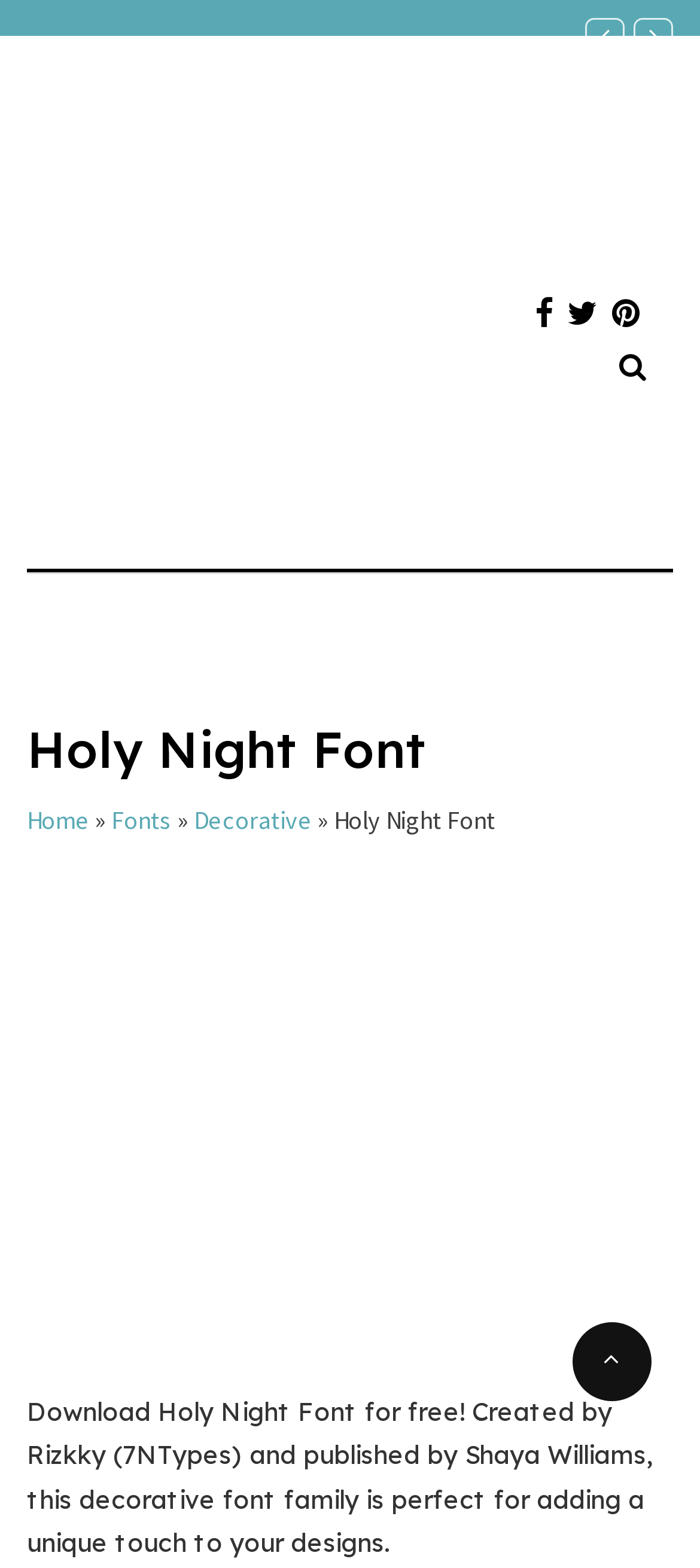Please provide a brief answer to the following inquiry using a single word or phrase:
What is the purpose of the font family described on this webpage?

Adding a unique touch to designs